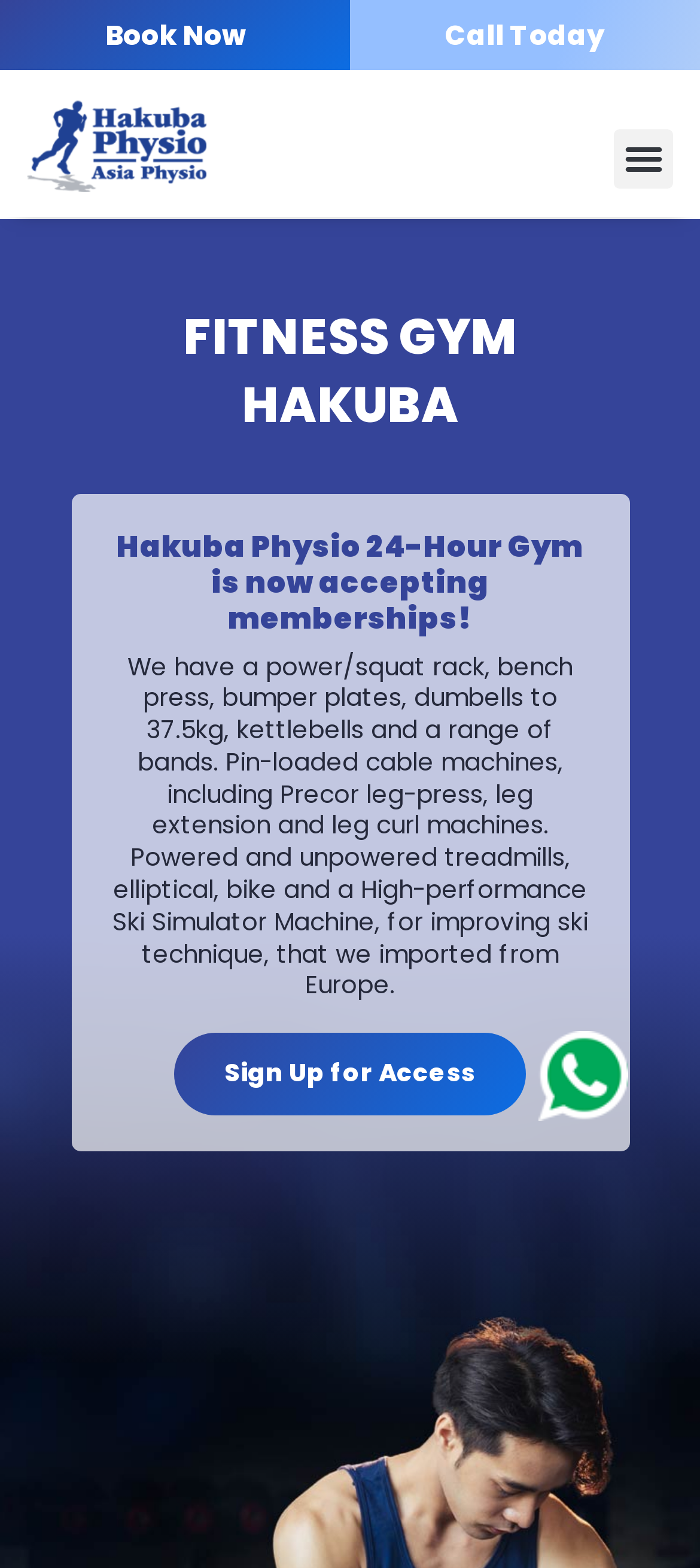Determine the primary headline of the webpage.

FITNESS GYM HAKUBA